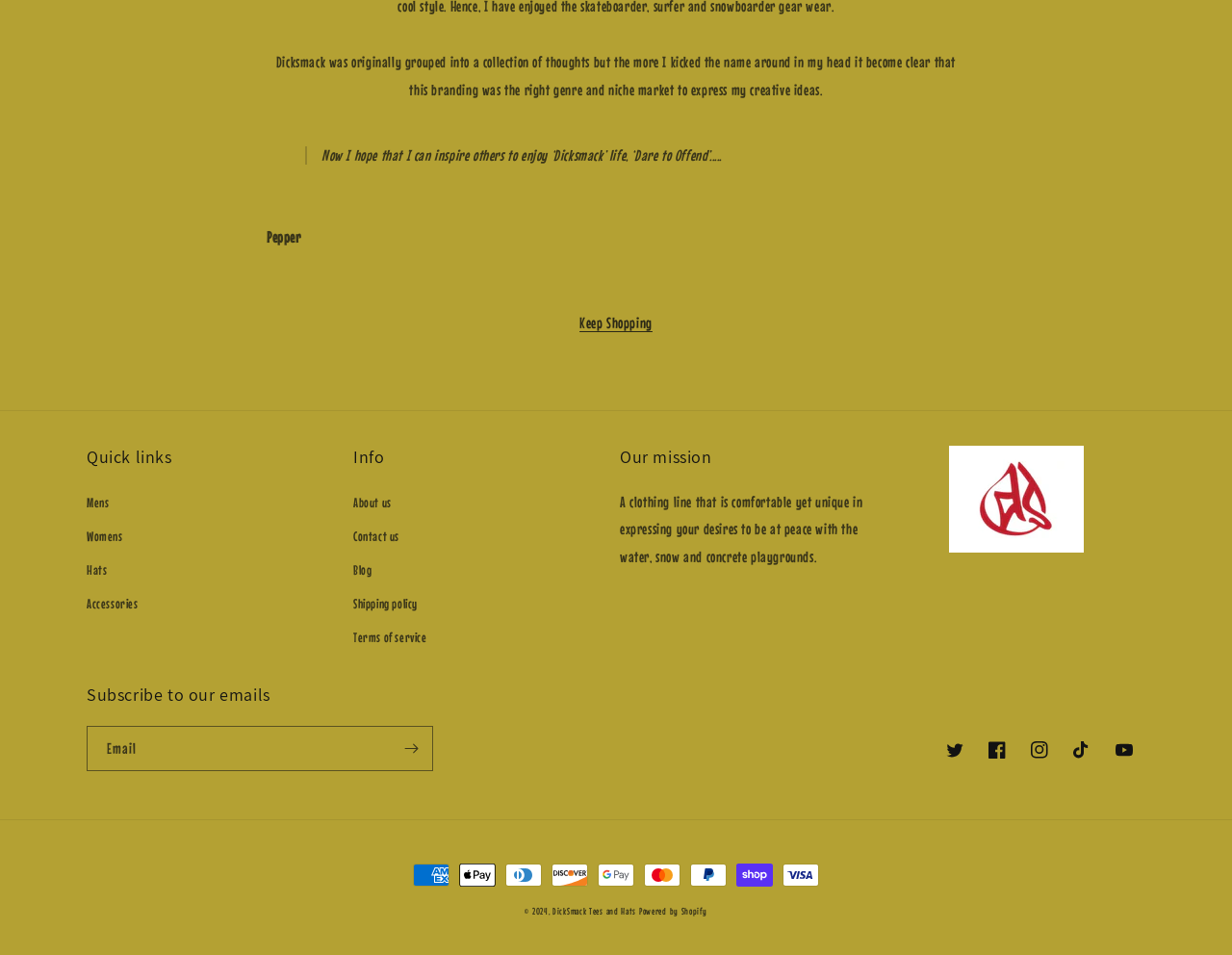Provide the bounding box coordinates of the HTML element this sentence describes: "Terms of service".

[0.287, 0.65, 0.347, 0.686]